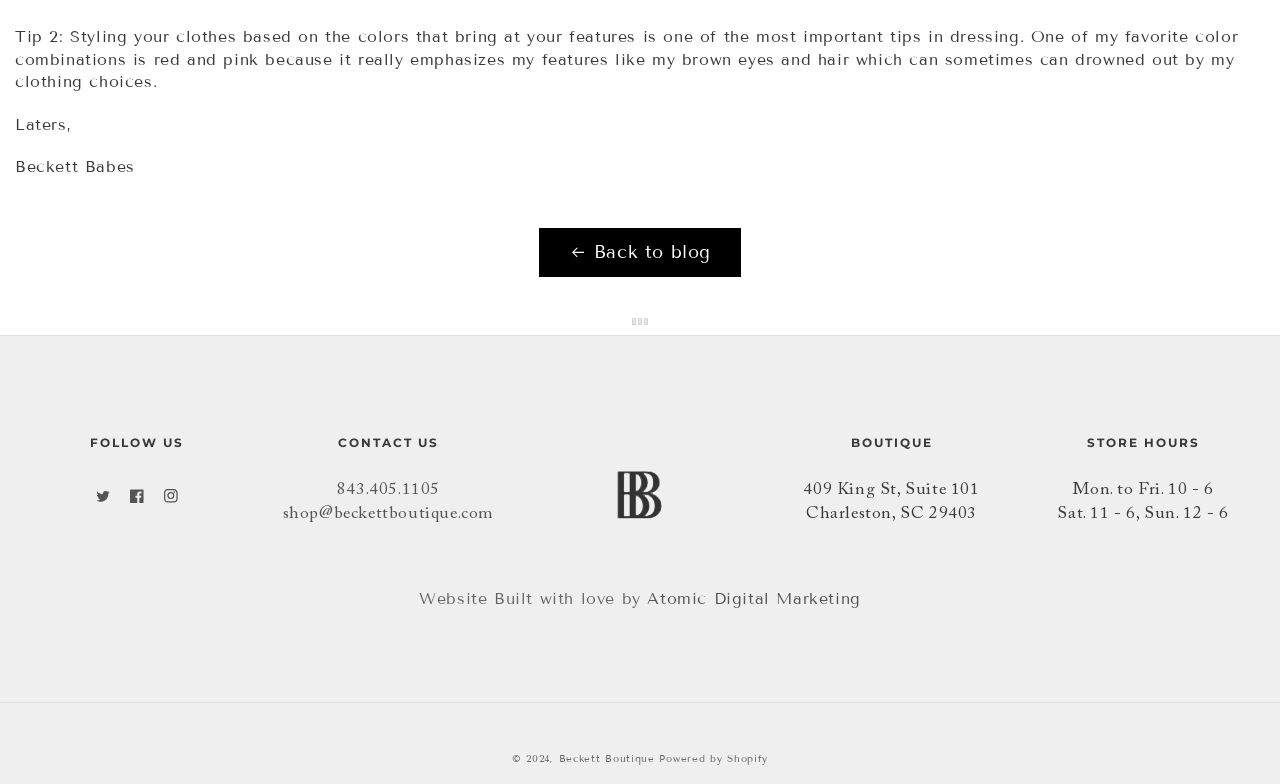Identify the bounding box coordinates of the clickable region required to complete the instruction: "Follow us on Twitter". The coordinates should be given as four float numbers within the range of 0 and 1, i.e., [left, top, right, bottom].

[0.067, 0.611, 0.094, 0.654]